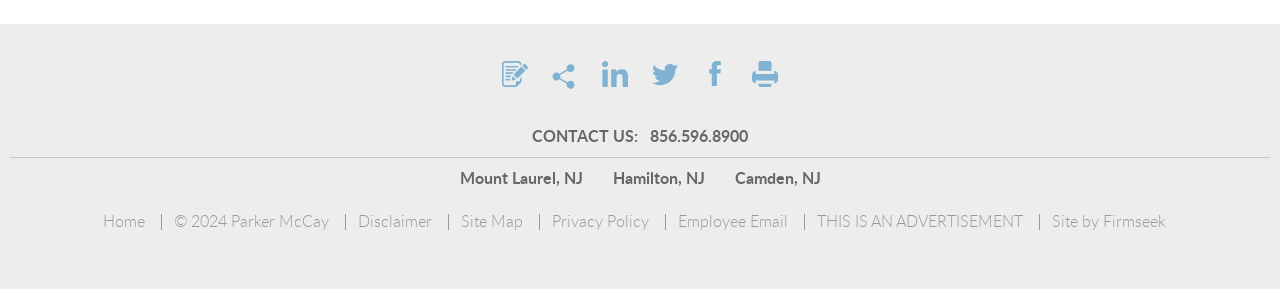What is the phone number to contact?
Use the information from the image to give a detailed answer to the question.

I found the phone number to contact in the 'CONTACT US' section, which is 856.596.8900.